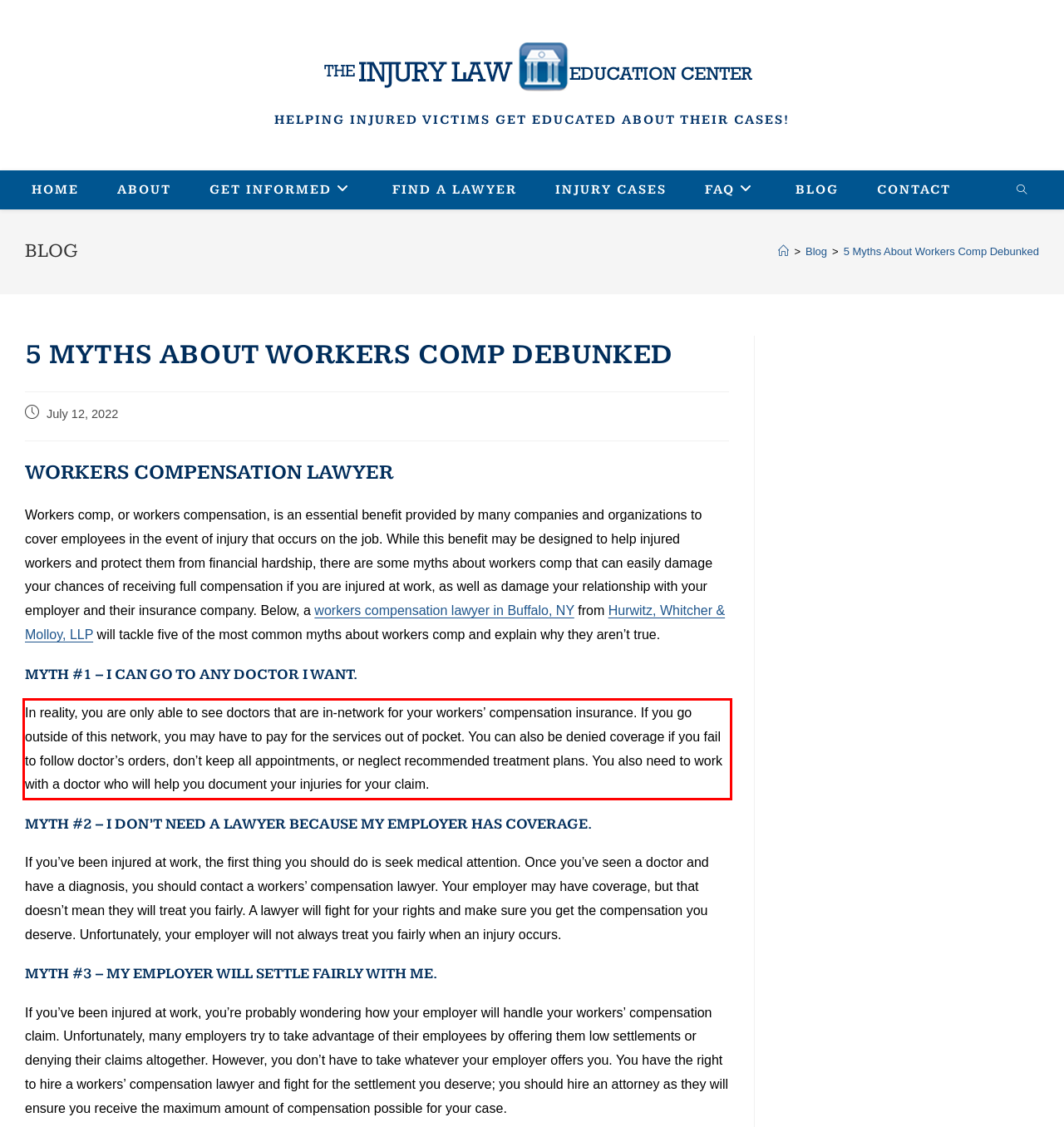Please perform OCR on the text within the red rectangle in the webpage screenshot and return the text content.

In reality, you are only able to see doctors that are in-network for your workers’ compensation insurance. If you go outside of this network, you may have to pay for the services out of pocket. You can also be denied coverage if you fail to follow doctor’s orders, don’t keep all appointments, or neglect recommended treatment plans. You also need to work with a doctor who will help you document your injuries for your claim.